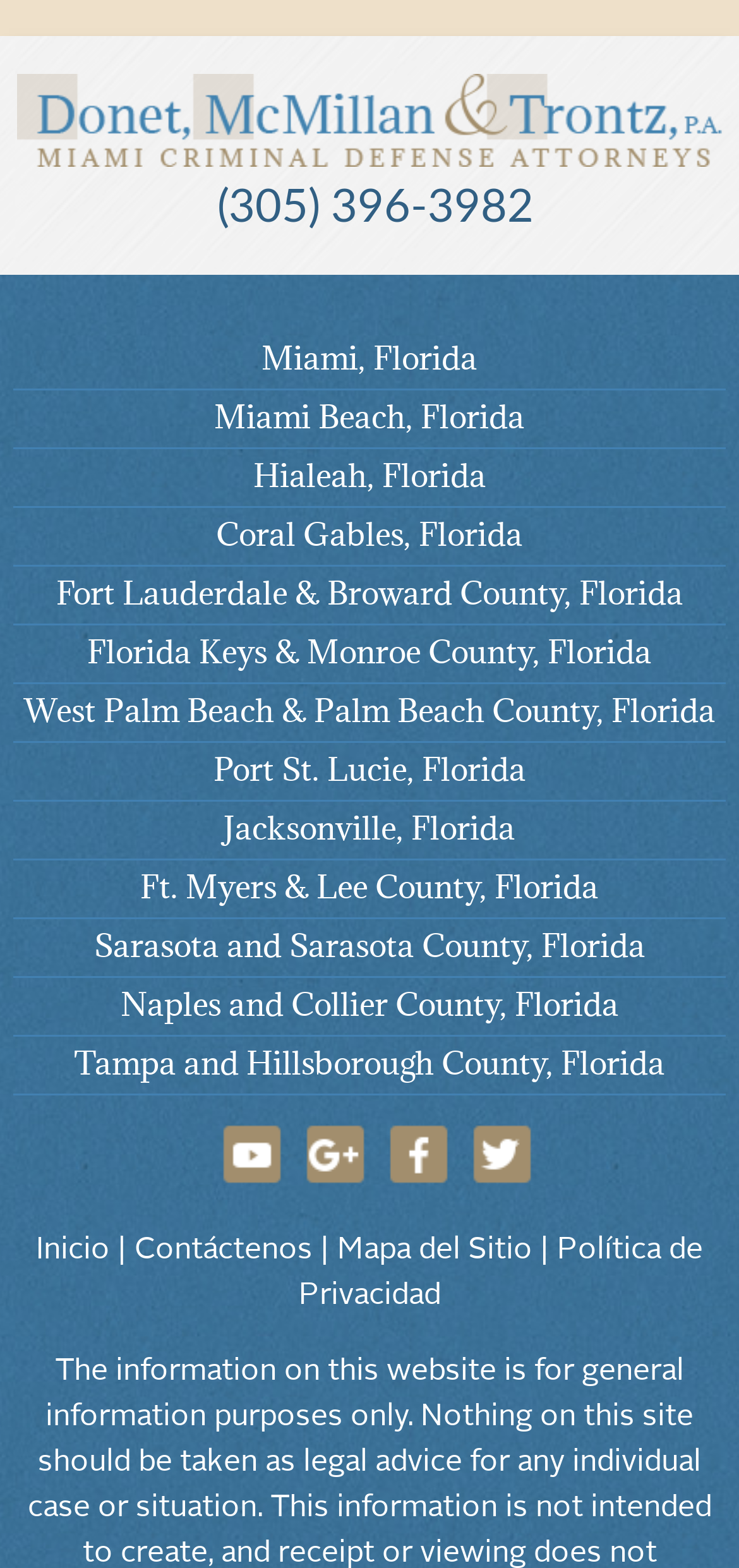What is the phone number on the webpage?
Please answer the question as detailed as possible based on the image.

I found the phone number by looking at the link with the text '(305) 396-3982' on the webpage.